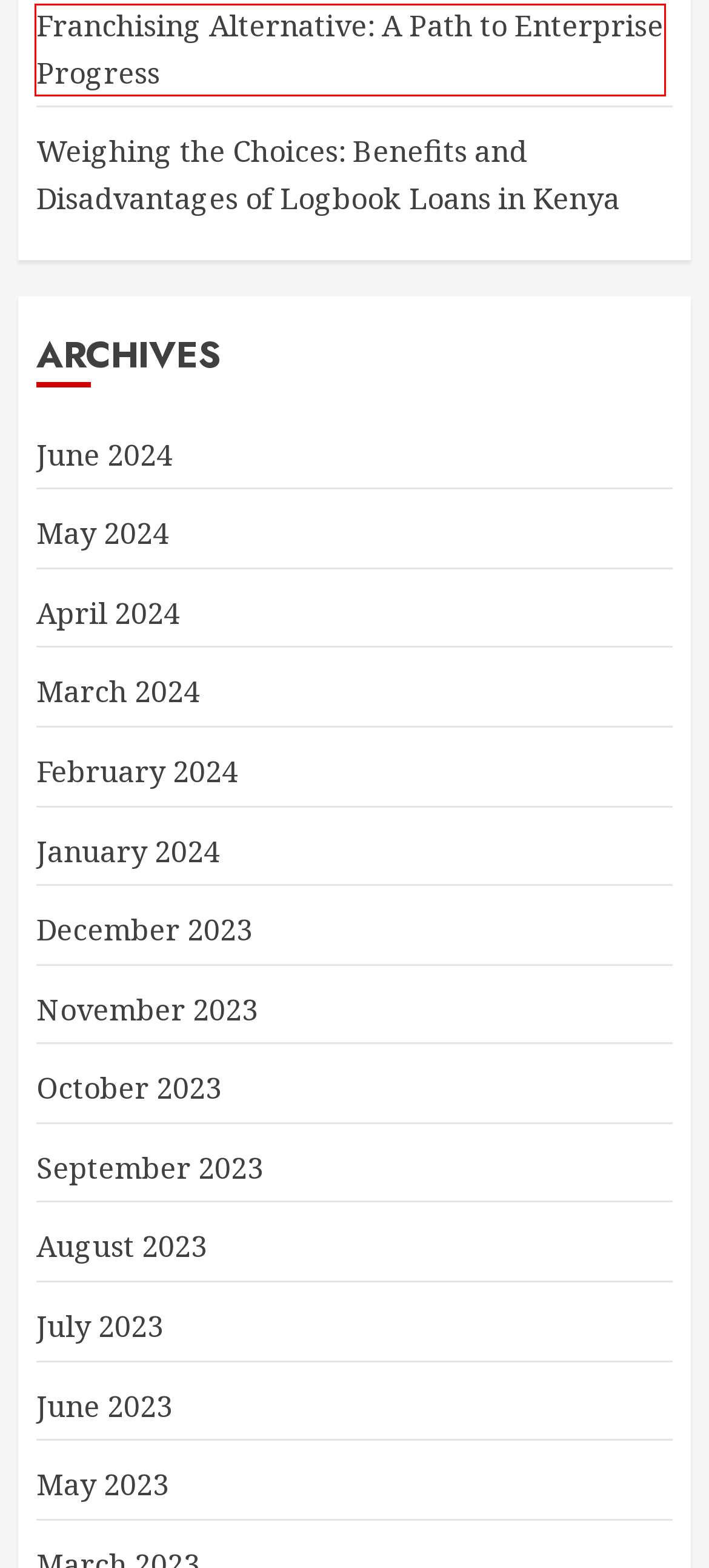Review the webpage screenshot and focus on the UI element within the red bounding box. Select the best-matching webpage description for the new webpage that follows after clicking the highlighted element. Here are the candidates:
A. Why Ought to You Apply for an Internship in Tokyo? - mengapa.uk
B. mengapa.uk - Jasa Backlink Page One
C. Visit - mengapa.uk
D. Reviews - mengapa.uk
E. Franchising Alternative: A Path to Enterprise Progress - mengapa.uk
F. Weighing the Choices: Benefits and Disadvantages of Logbook Loans in Kenya - mengapa.uk
G. The Evolution of Laser Engraving Know-how: Previous, Current, and Future - mengapa.uk
H. Digital Potting Compound: Deepmaterial Epoxy for Complete PCB Shielding - mengapa.uk

E